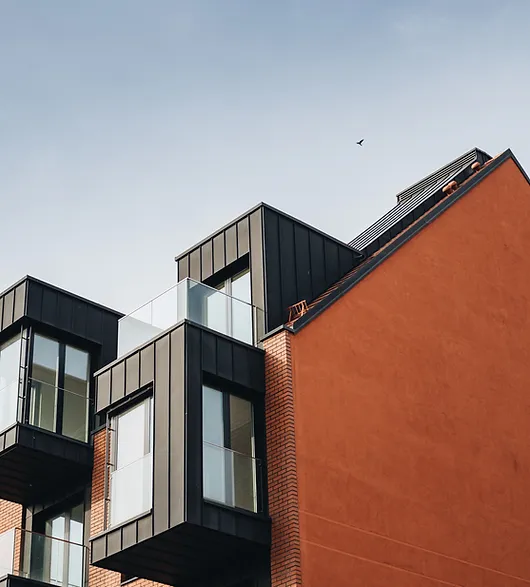Answer the following query concisely with a single word or phrase:
What is the color of the sky in the background?

clear blue